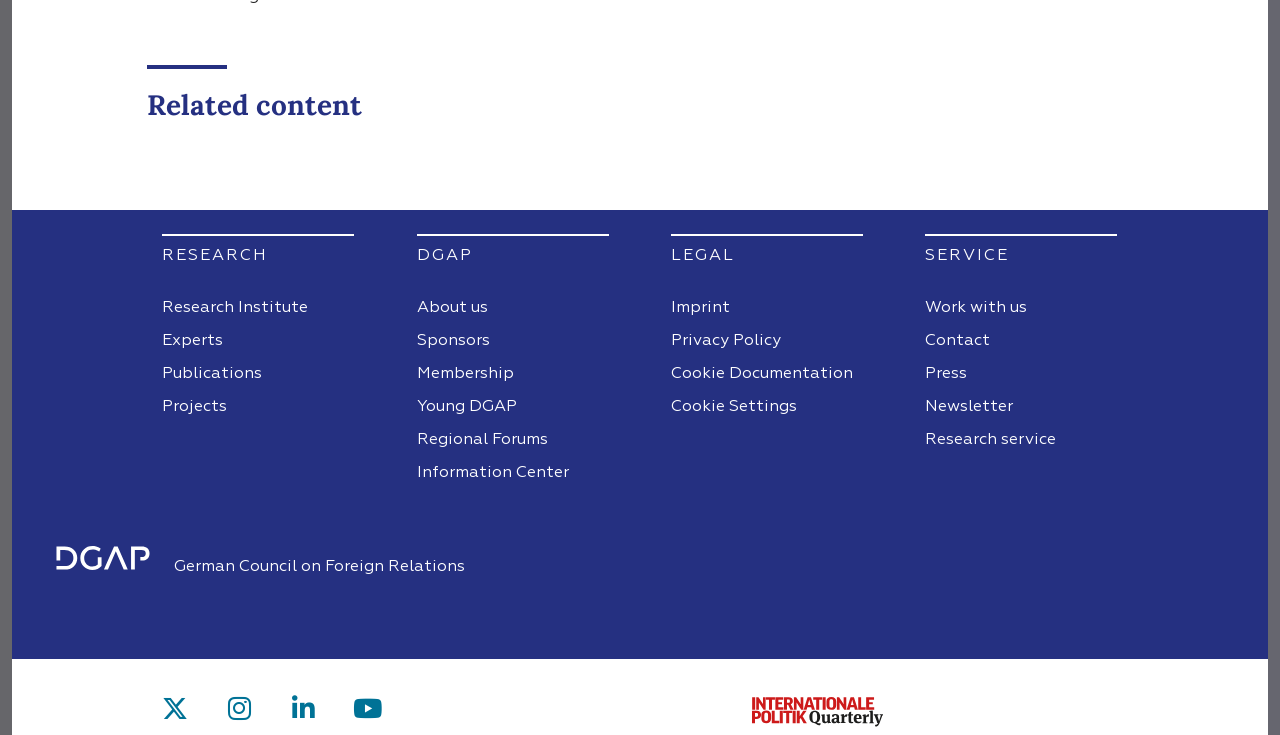Identify the bounding box coordinates for the UI element described as: "Work with us".

[0.723, 0.398, 0.873, 0.442]